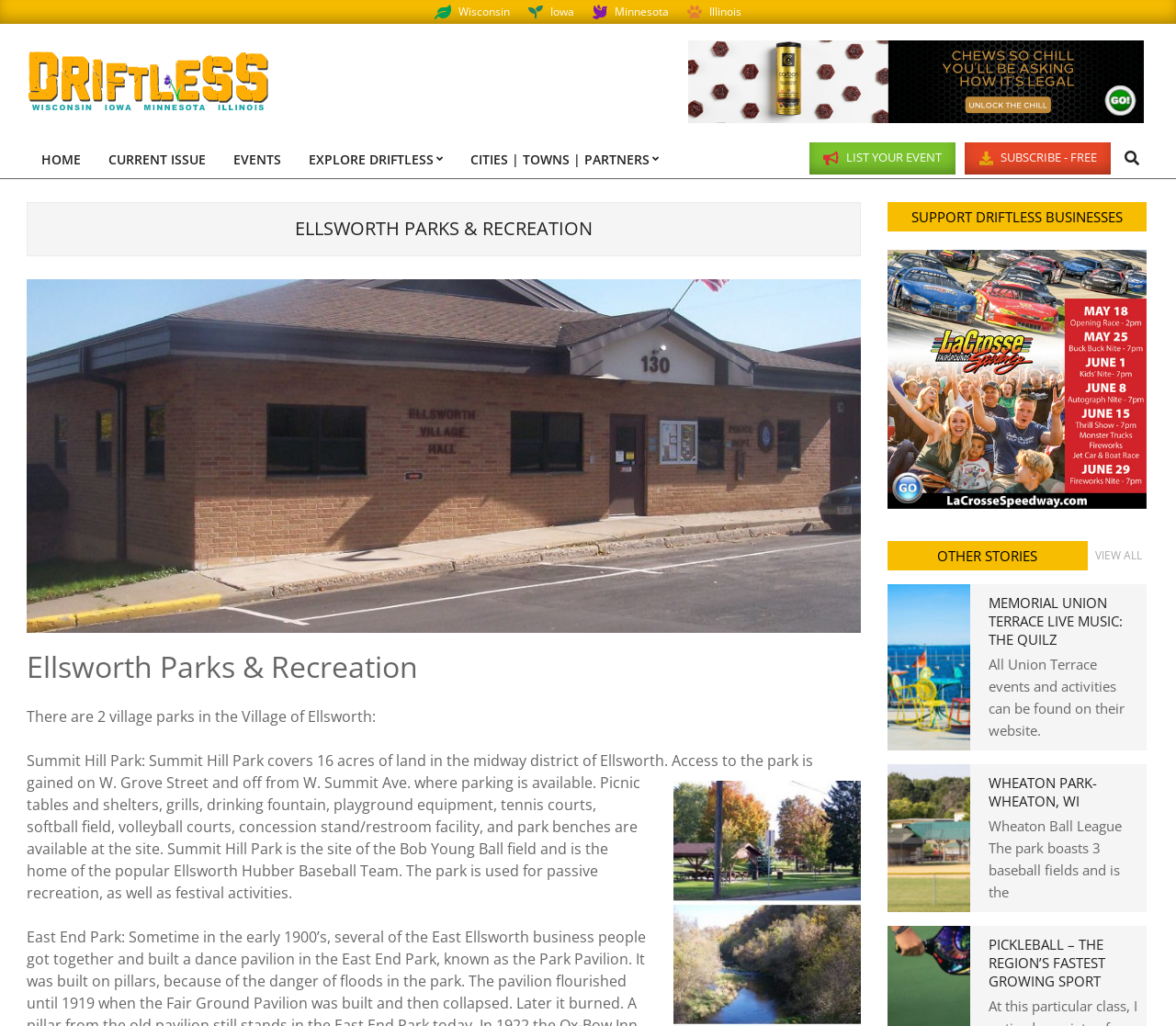Please mark the clickable region by giving the bounding box coordinates needed to complete this instruction: "Click on the 'HOME' link".

[0.023, 0.136, 0.08, 0.175]